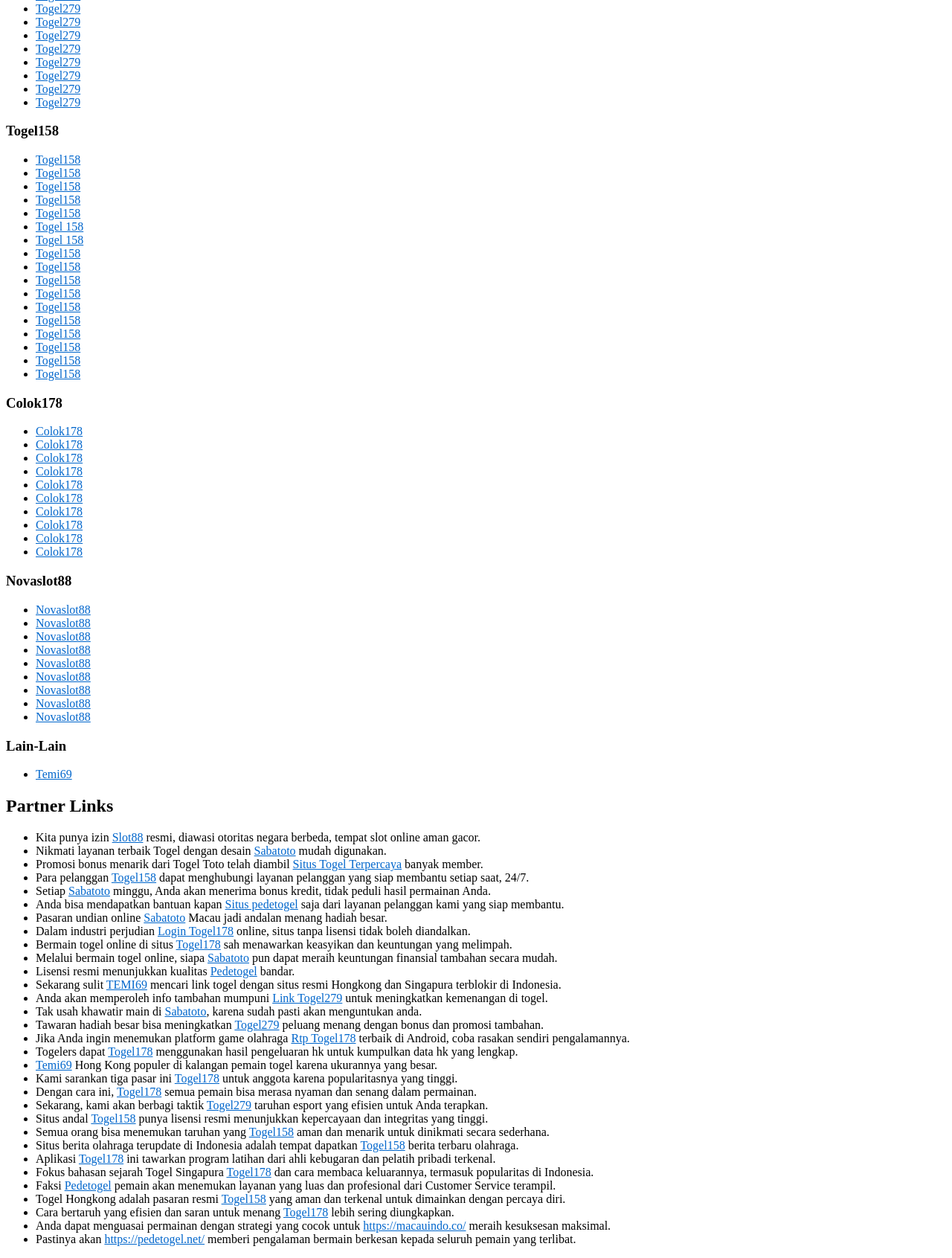How many links are there under the third heading?
Look at the image and answer the question with a single word or phrase.

3